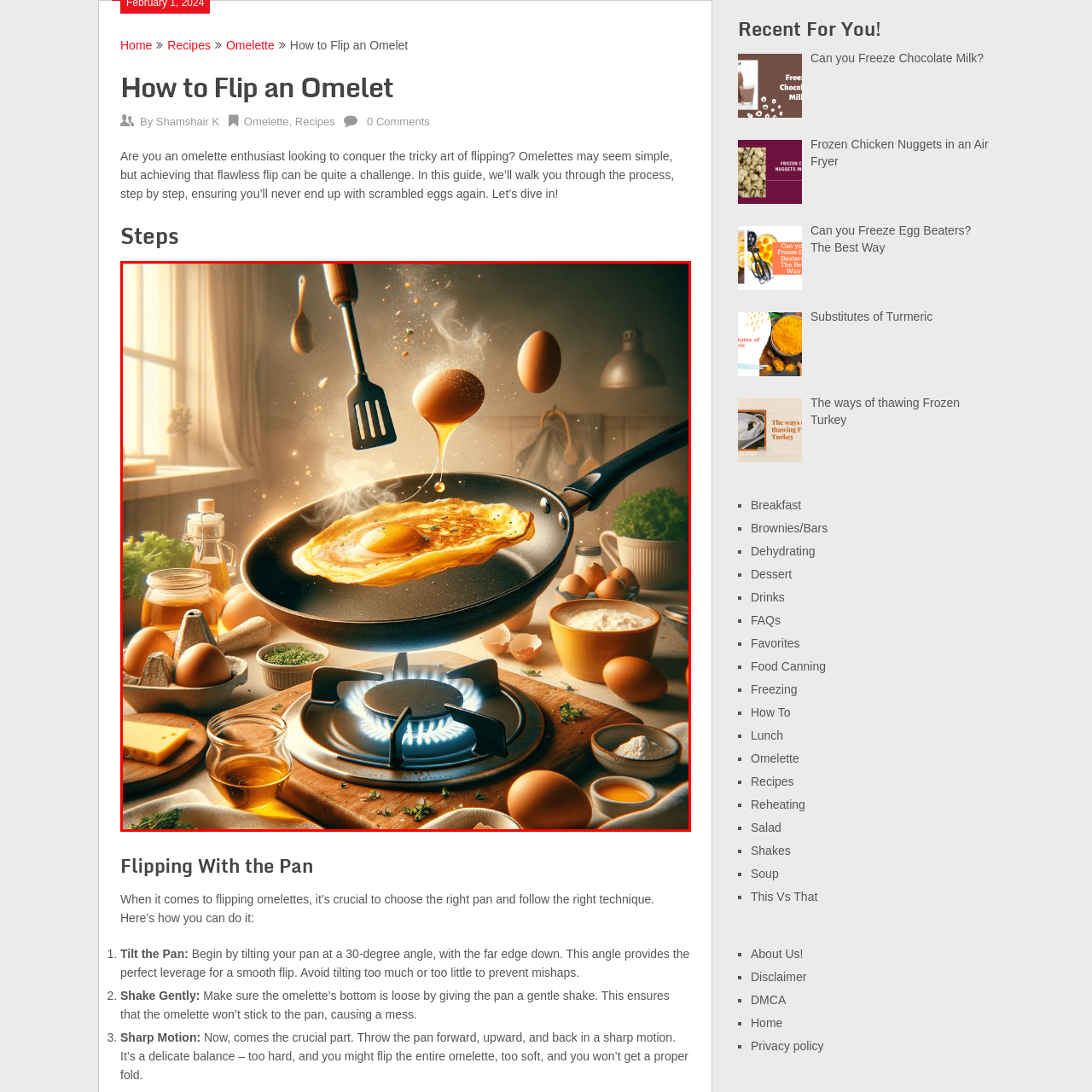Observe the content highlighted by the red box and supply a one-word or short phrase answer to the question: What type of flame is under the stove?

blue